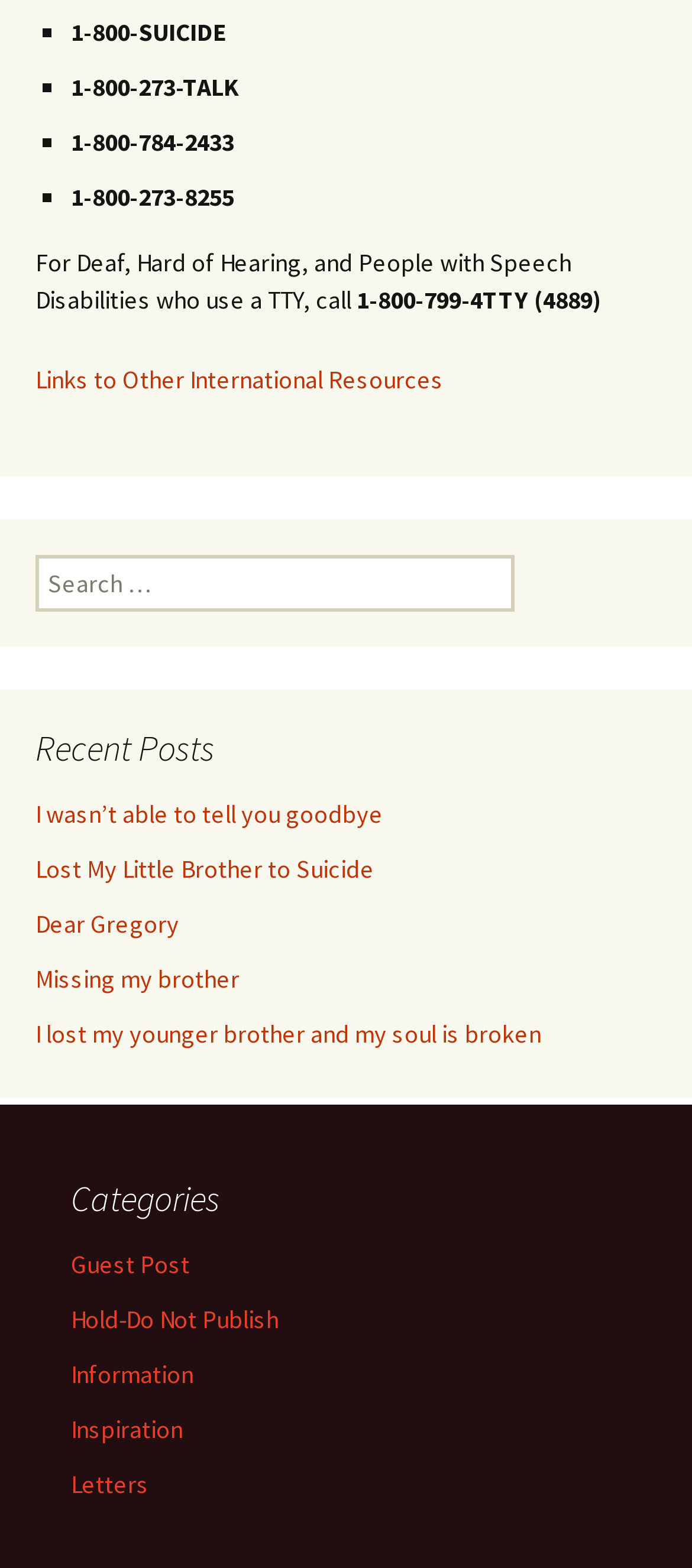Pinpoint the bounding box coordinates of the clickable element to carry out the following instruction: "Click link to Other International Resources."

[0.051, 0.231, 0.641, 0.252]